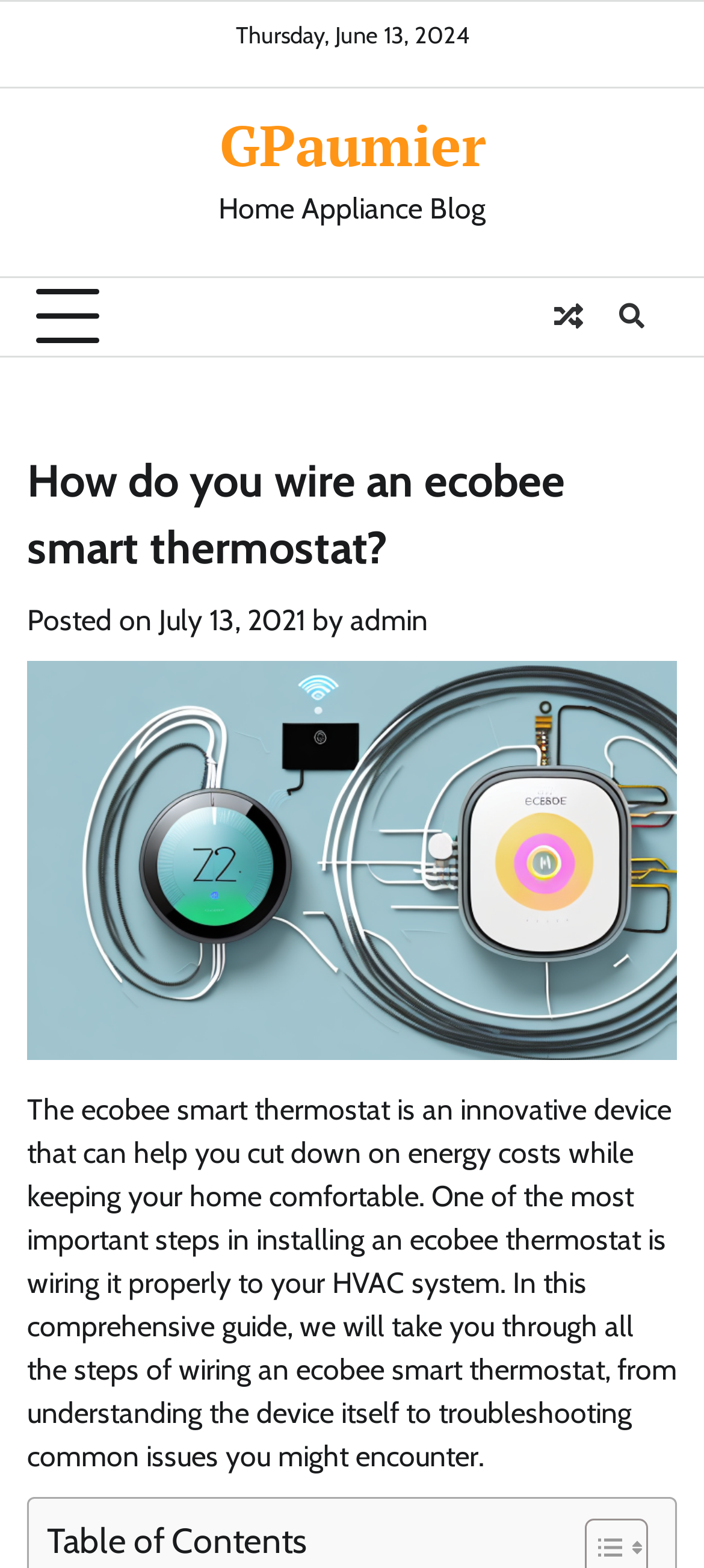Provide a brief response in the form of a single word or phrase:
What is the section title above the table of contents?

Table of Contents